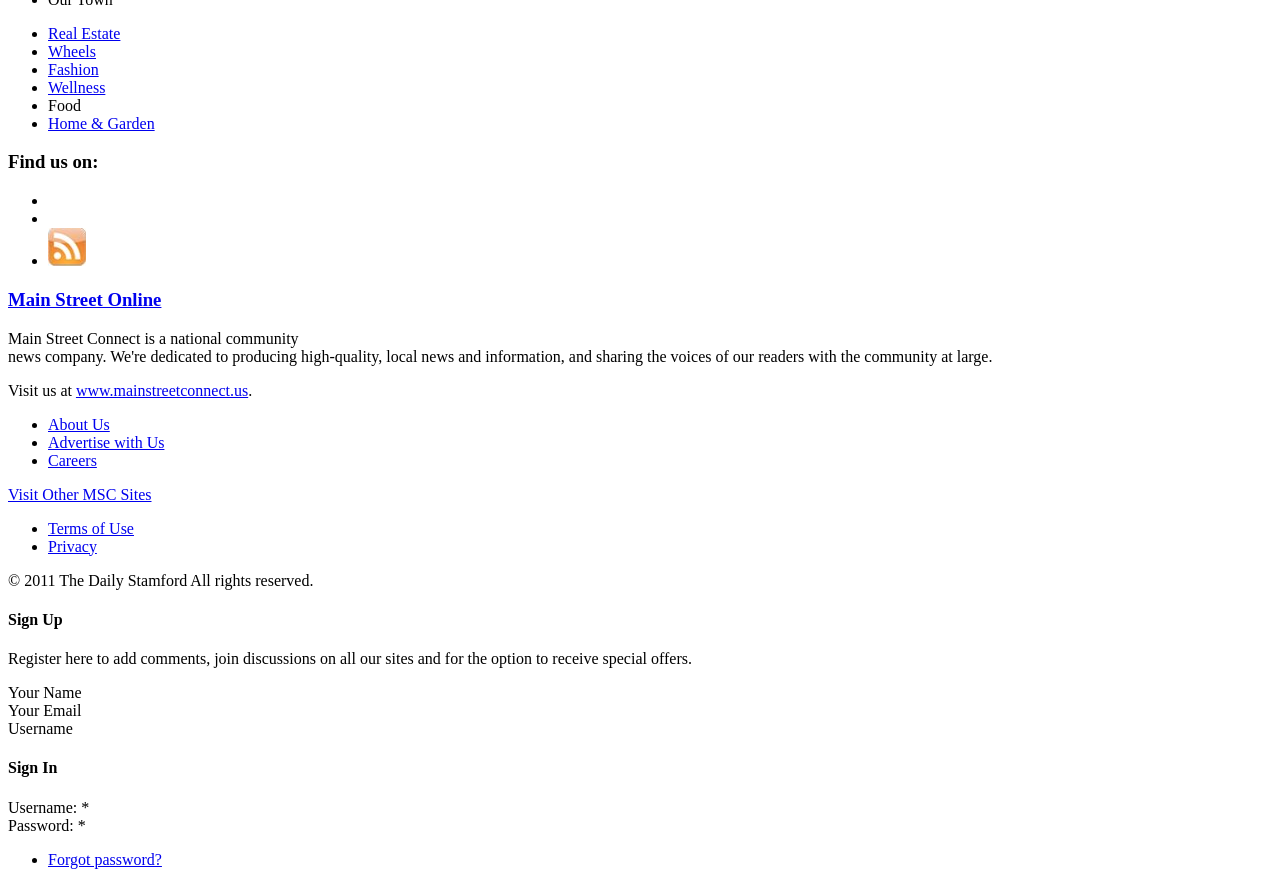What is the name of the community mentioned on the webpage?
Ensure your answer is thorough and detailed.

I found the name 'Main Street Connect' in the static text 'Main Street Connect is a national community' which is located below the heading 'Main Street Online'.